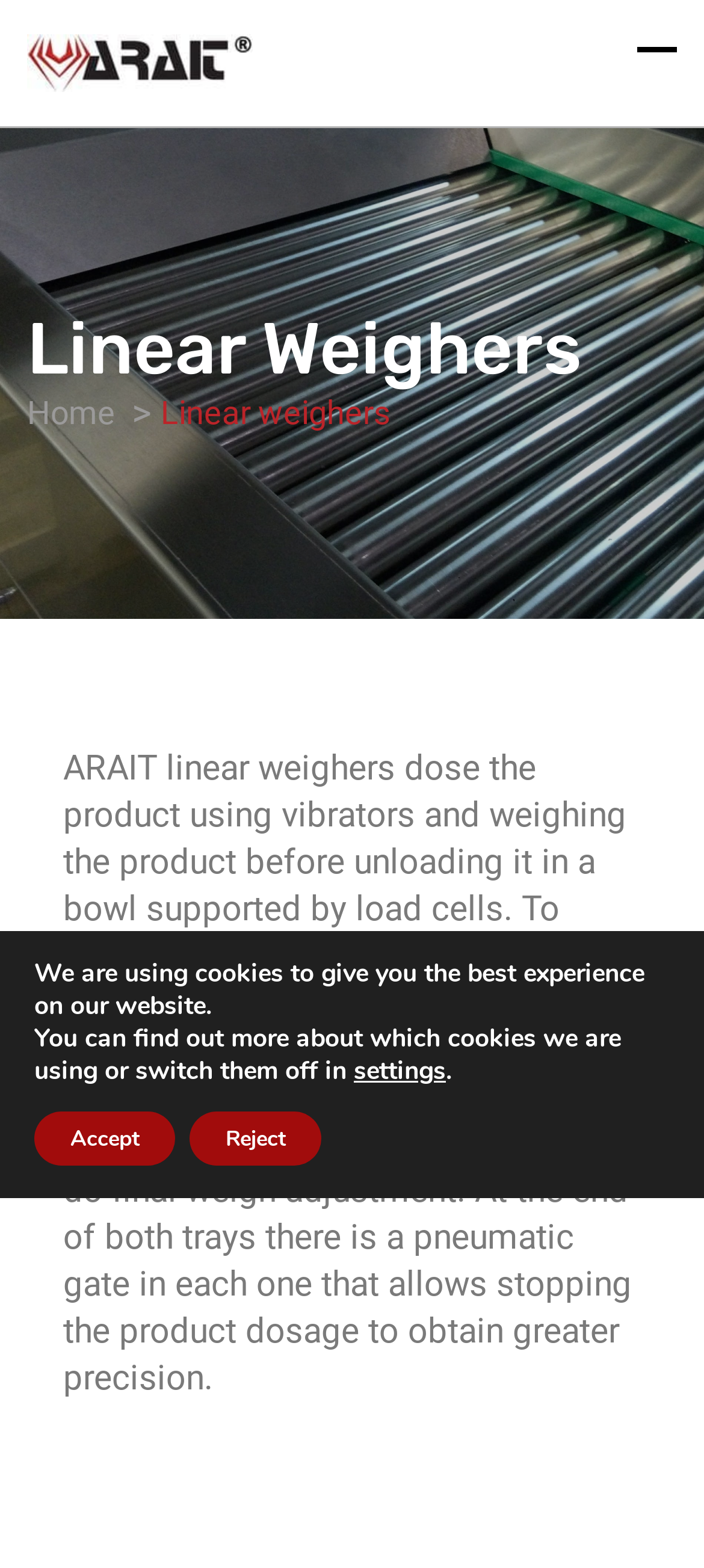What type of fryers are mentioned?
Using the image as a reference, answer the question with a short word or phrase.

Industrial Deep fryers